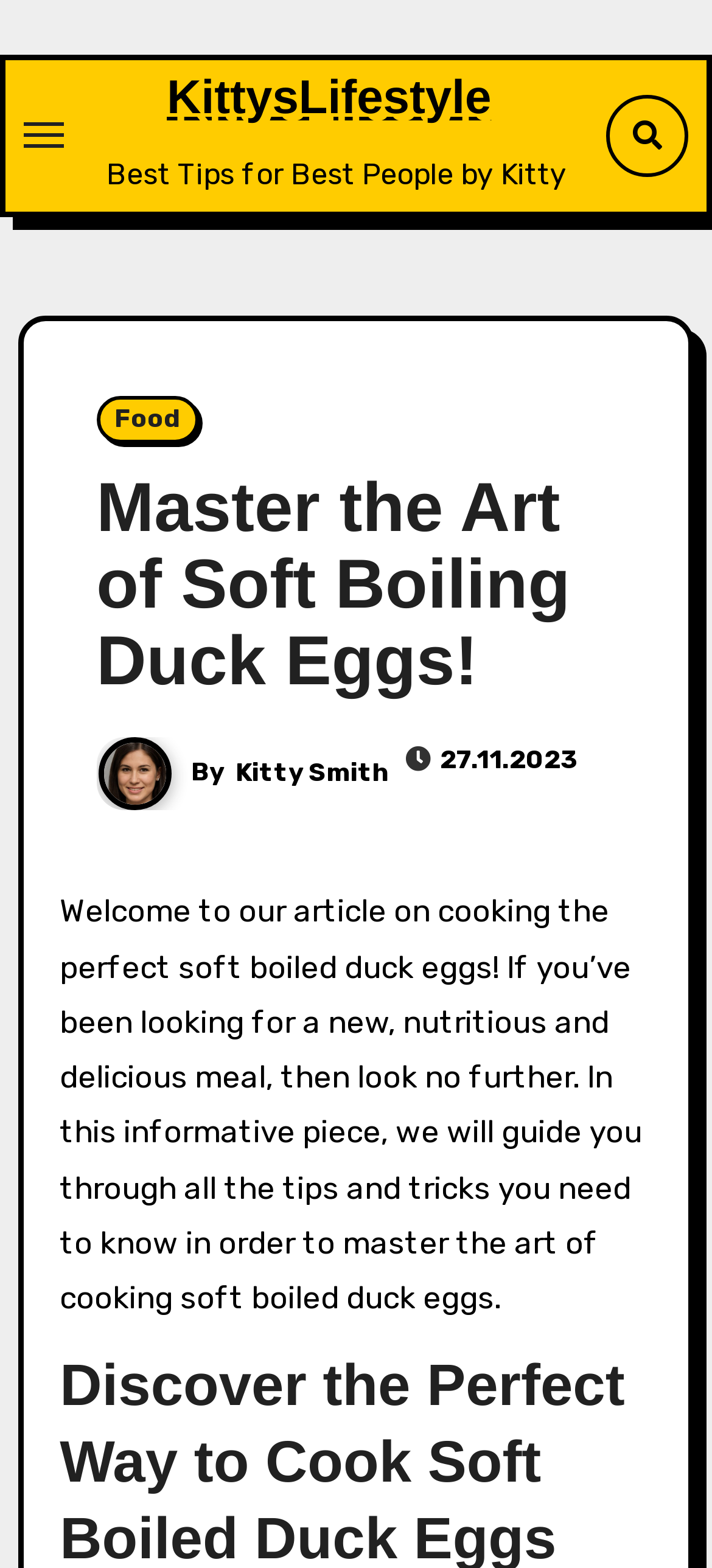Offer a meticulous description of the webpage's structure and content.

The webpage is about cooking soft boiled duck eggs, with a focus on providing tips and tricks for a delicious and nutritious meal. At the top left, there is a button to toggle navigation, and next to it, a link to "KittysLifestyle" with a logo. Below the logo, there is a static text "Best Tips for Best People by Kitty". On the top right, there is a search icon.

The main content of the webpage is divided into sections. The first section has a heading "Master the Art of Soft Boiling Duck Eggs!" with a link to the same title. Below the heading, there is a paragraph of text that welcomes readers to the article and introduces the topic of cooking soft boiled duck eggs. The text explains that the article will guide readers through the tips and tricks needed to master the art of cooking soft boiled duck eggs.

To the right of the heading, there are links to the author "Kitty Smith" and the publication date "27.11.2023". There is also a link to the category "Food" above the heading.